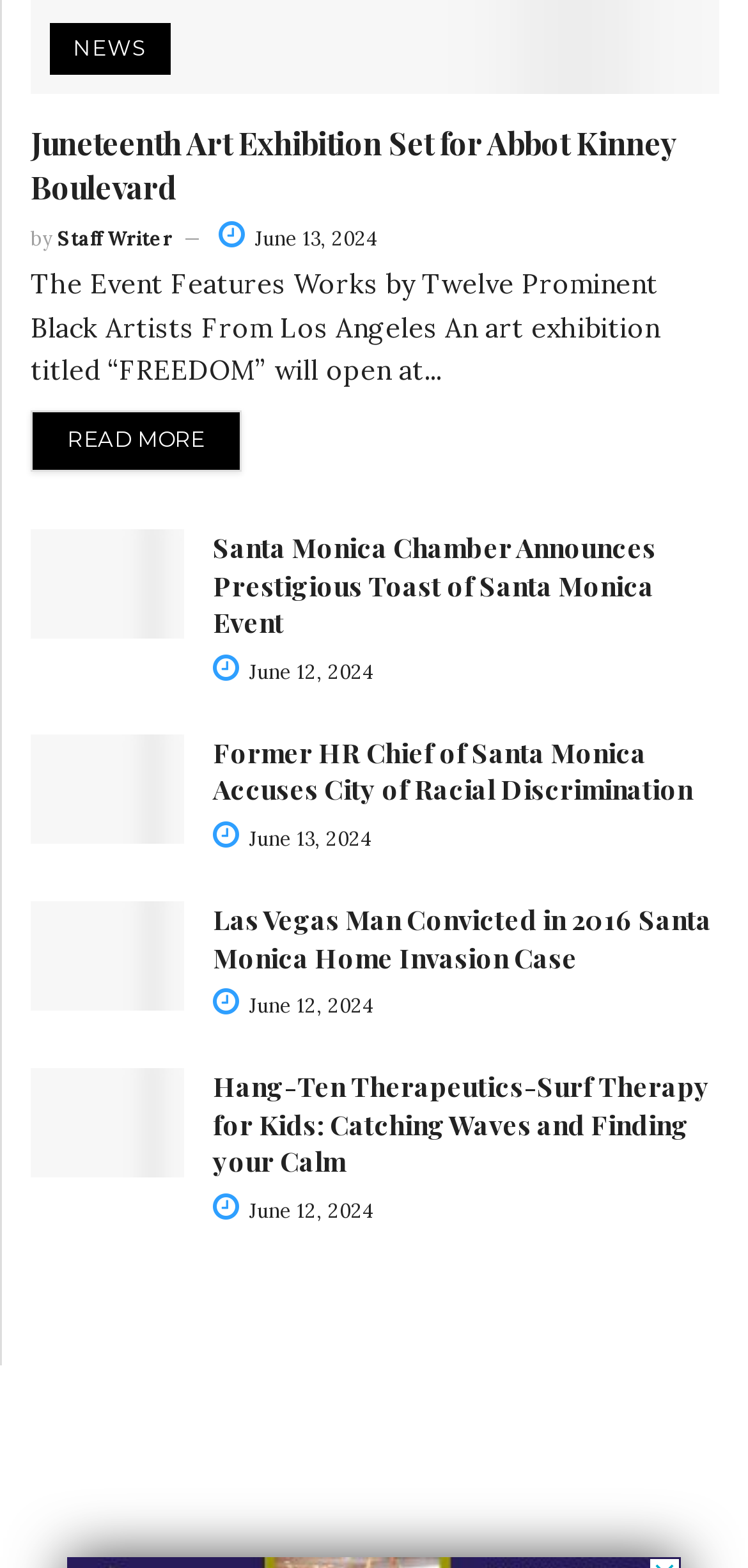Indicate the bounding box coordinates of the element that must be clicked to execute the instruction: "Get details about Las Vegas Man Convicted in 2016 Santa Monica Home Invasion Case". The coordinates should be given as four float numbers between 0 and 1, i.e., [left, top, right, bottom].

[0.041, 0.575, 0.246, 0.645]